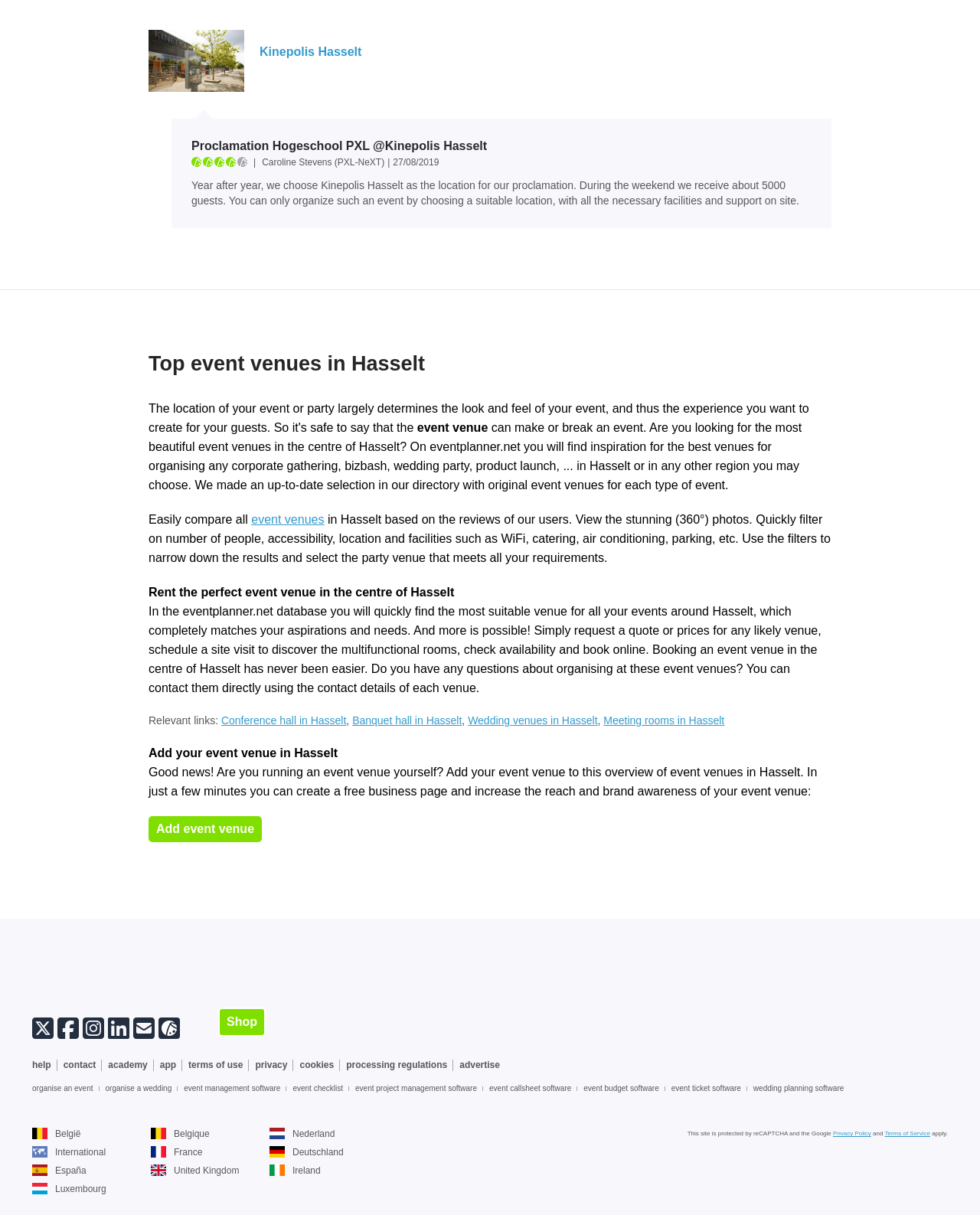Identify the bounding box coordinates of the specific part of the webpage to click to complete this instruction: "View the 'Top event venues in Hasselt' section".

[0.152, 0.289, 0.848, 0.31]